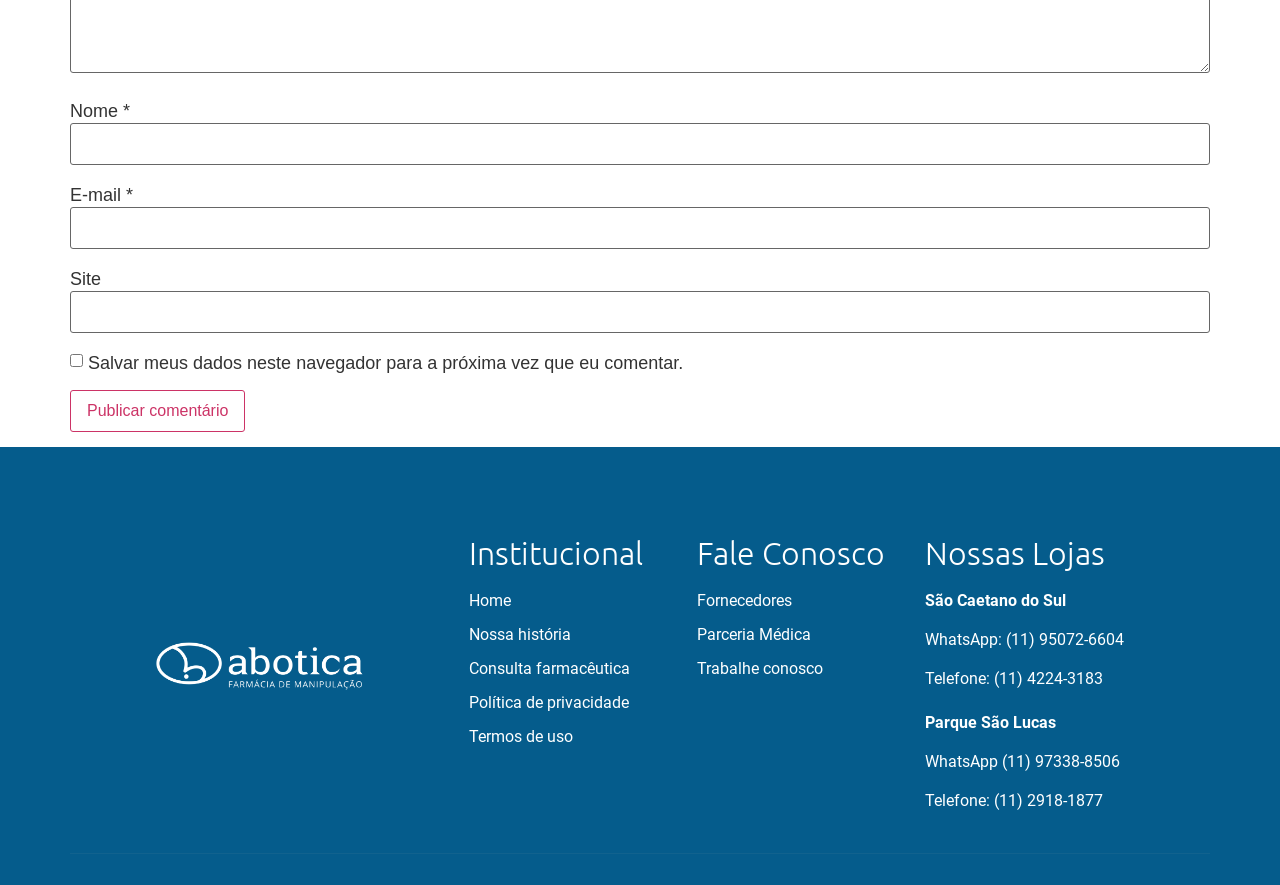Determine the bounding box coordinates of the region to click in order to accomplish the following instruction: "Click the 'Publicar comentário' button". Provide the coordinates as four float numbers between 0 and 1, specifically [left, top, right, bottom].

[0.055, 0.441, 0.192, 0.489]